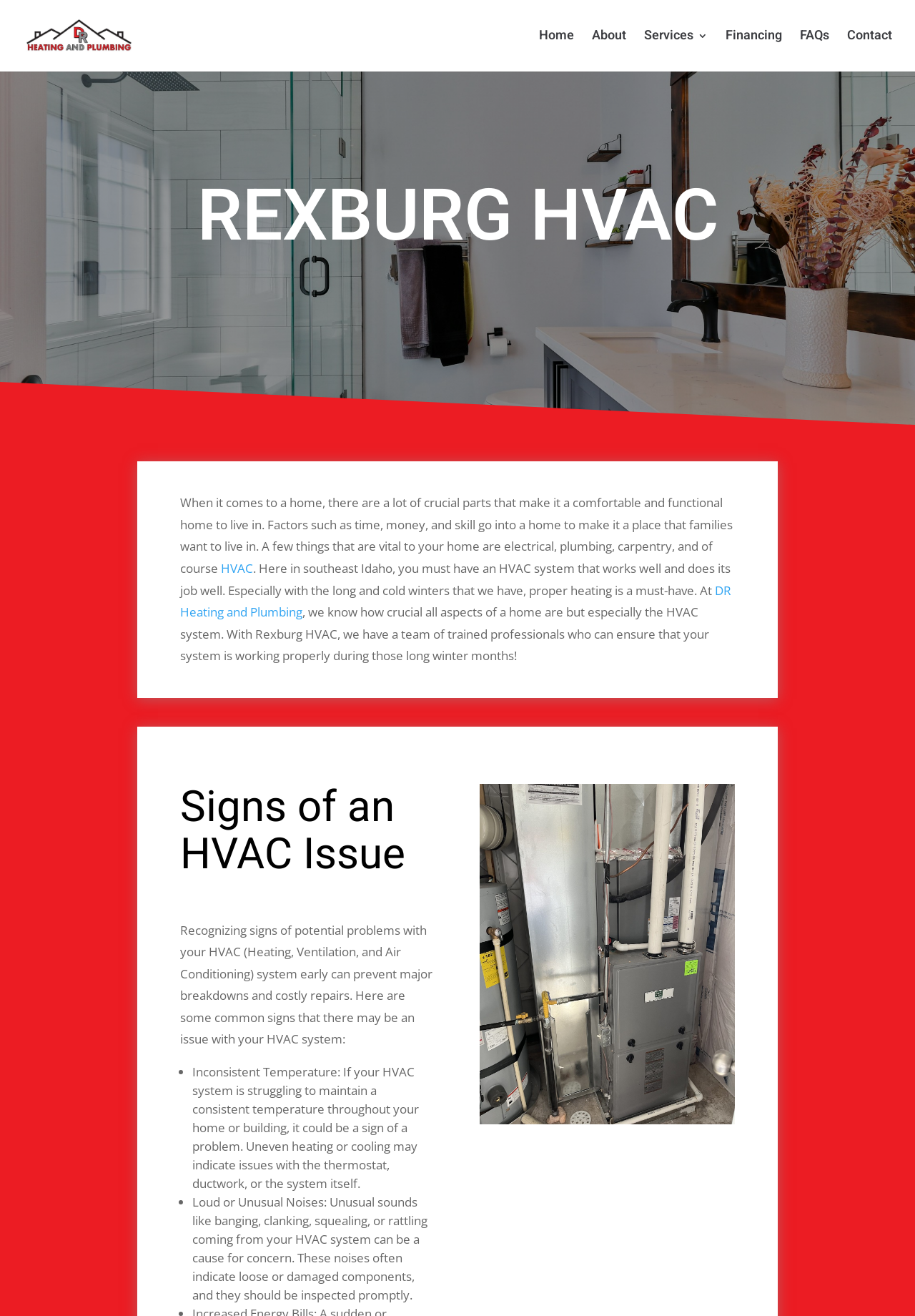Use a single word or phrase to answer the question: 
What is one sign of an HVAC issue?

Inconsistent Temperature